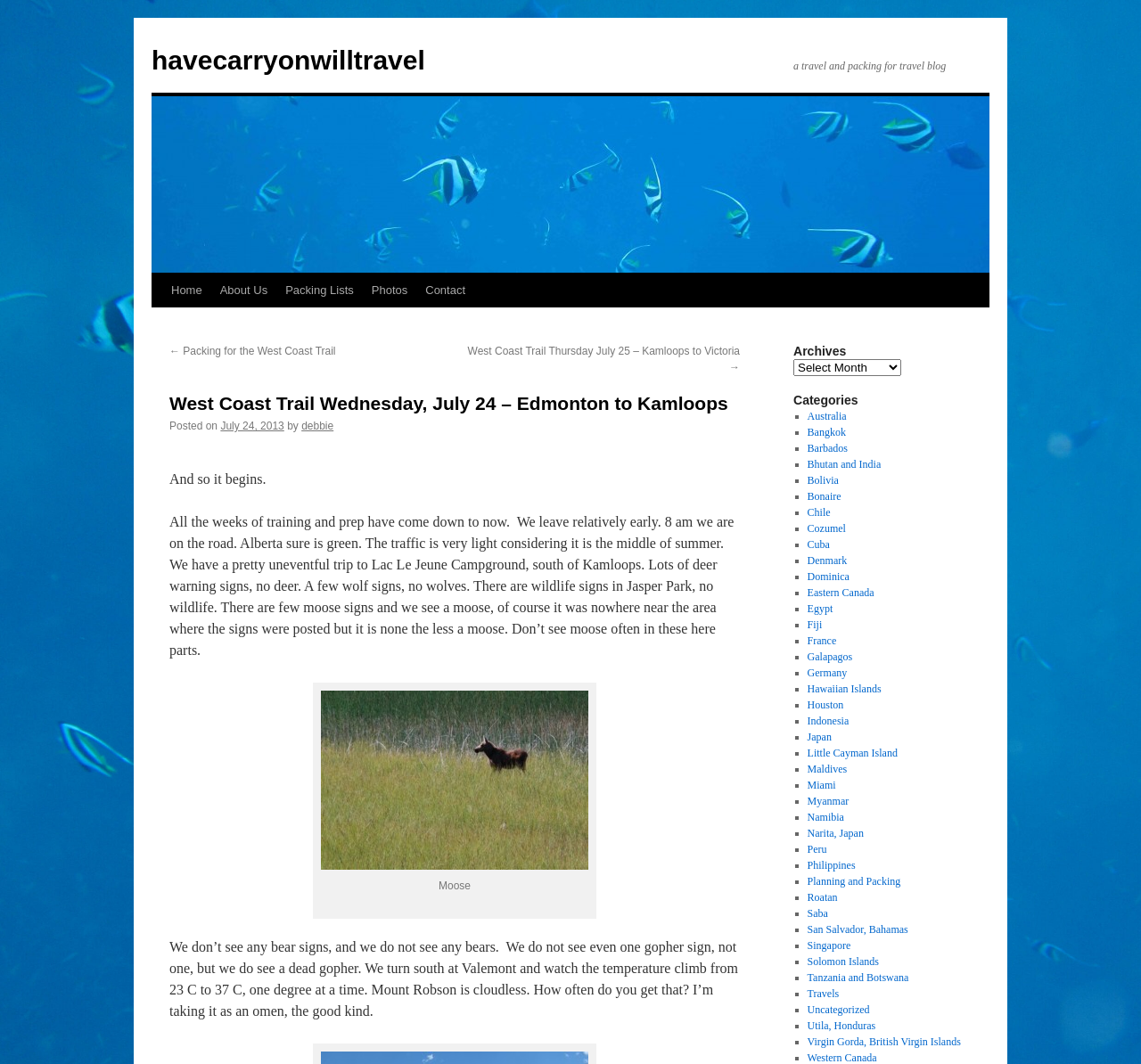Extract the text of the main heading from the webpage.

West Coast Trail Wednesday, July 24 – Edmonton to Kamloops